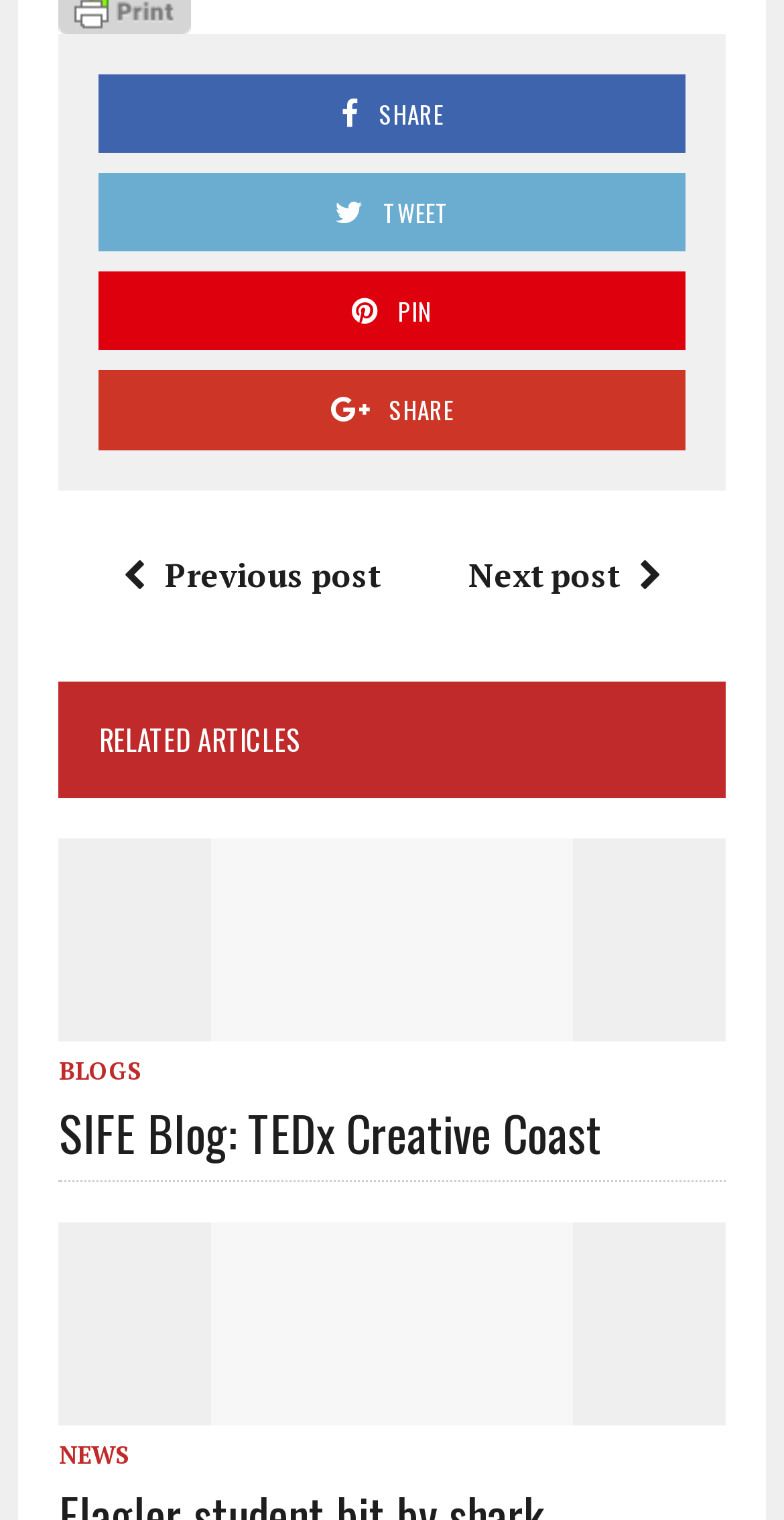Give a one-word or phrase response to the following question: What is the title of the first related article?

SIFE Blog: TEDx Creative Coast